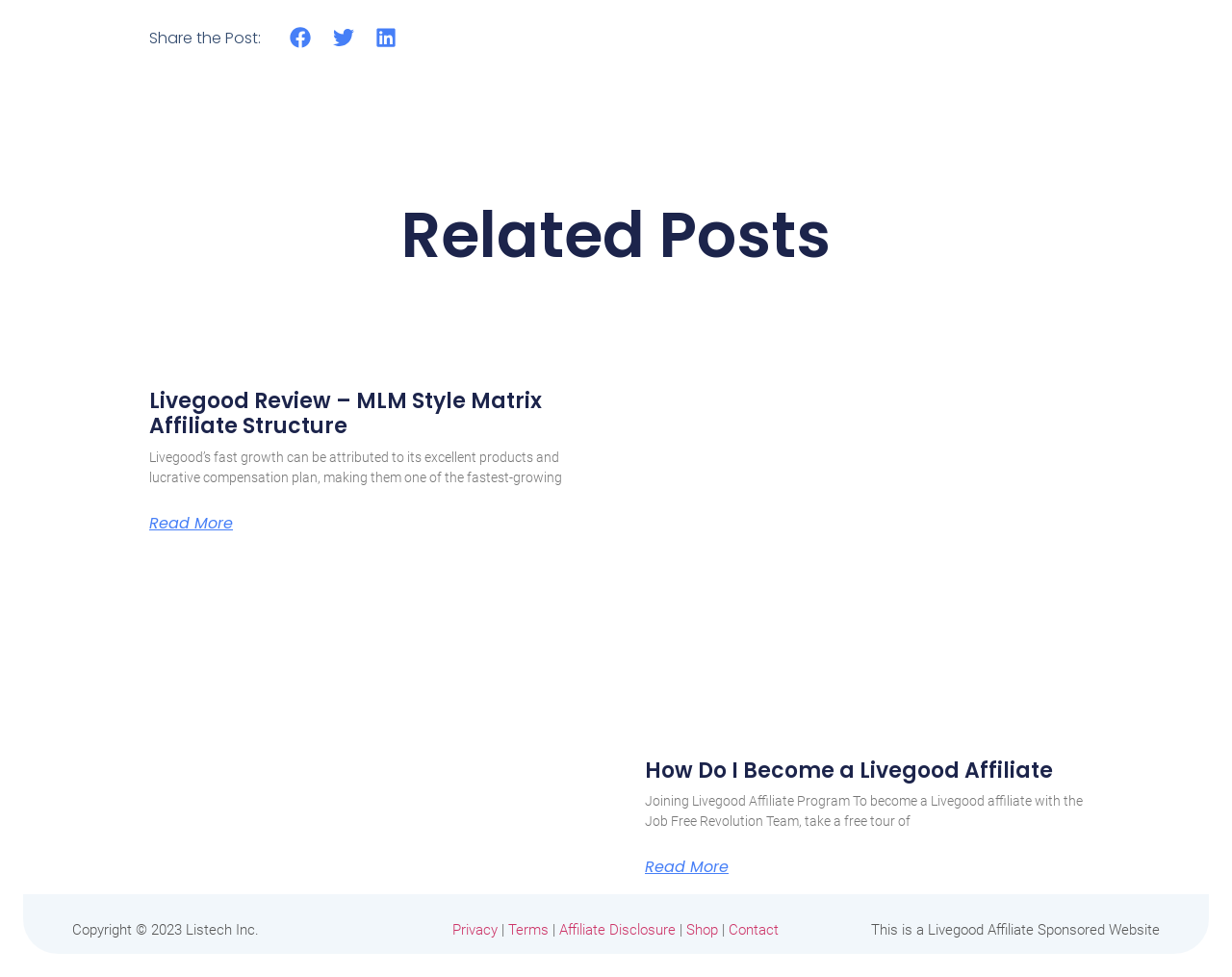What is the title of the first related post?
Please respond to the question with as much detail as possible.

The first related post has a heading that reads 'Livegood Review – MLM Style Matrix Affiliate Structure', which suggests that the post is a review of Livegood's affiliate program.